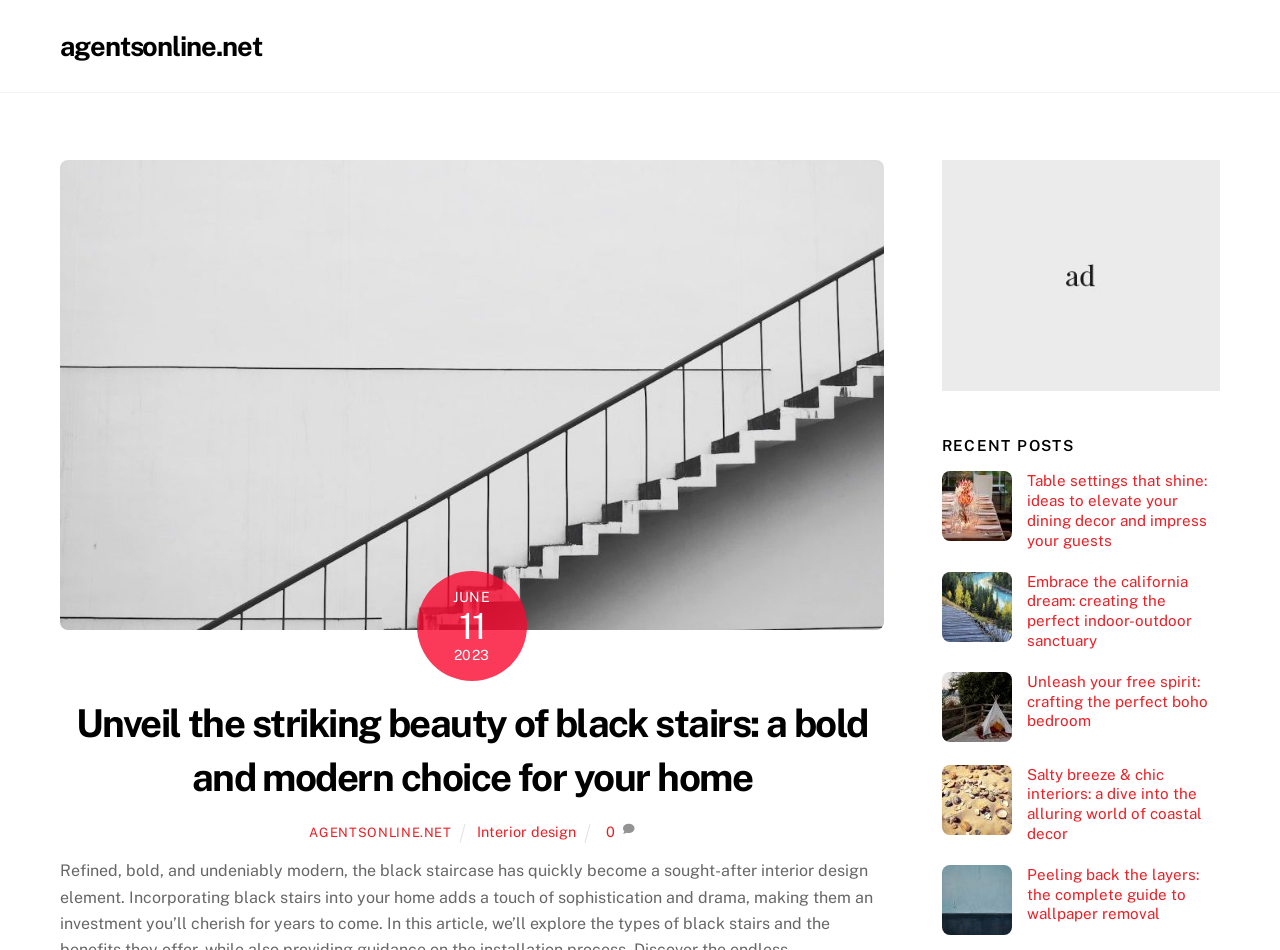Please respond to the question using a single word or phrase:
What is the theme of the image 'Salty breeze & chic interiors'?

Coastal decor